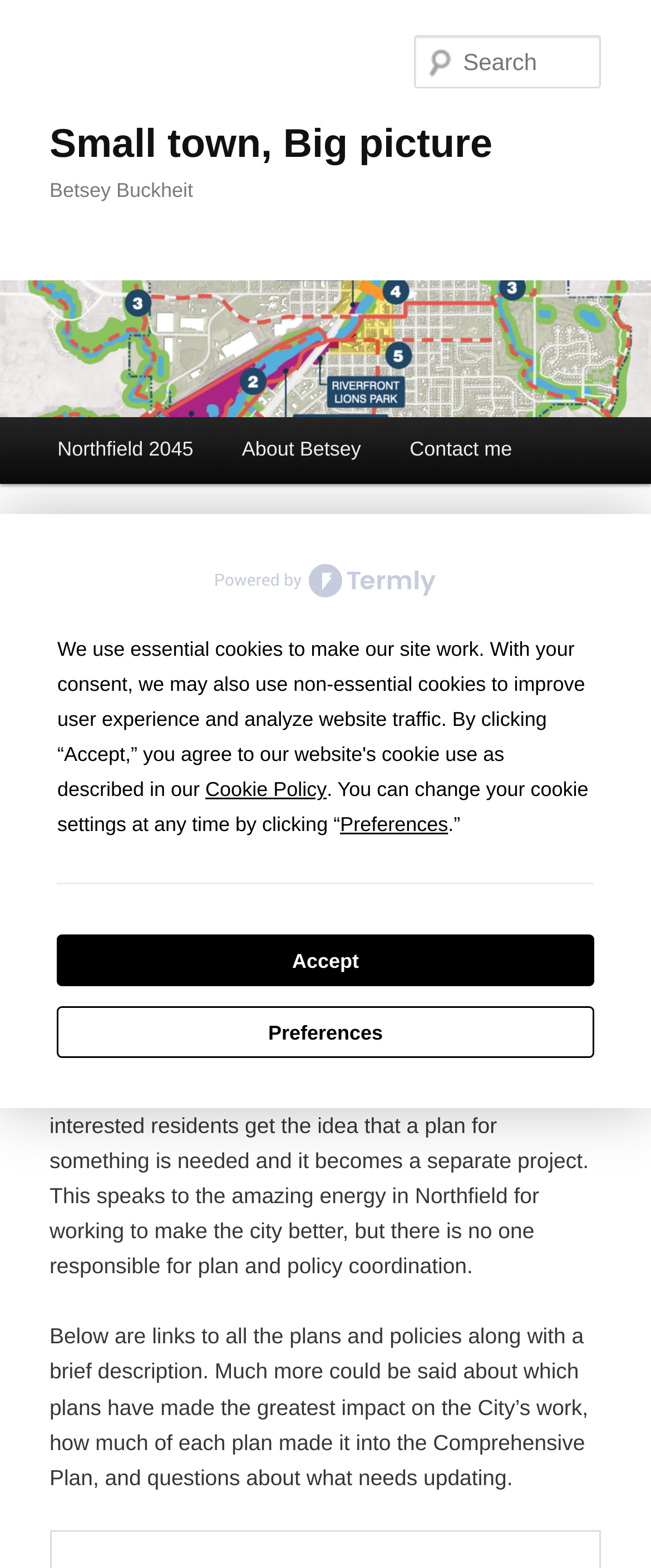Please answer the following question using a single word or phrase: 
What is the issue with Northfield's plans and policies?

Lack of coordination